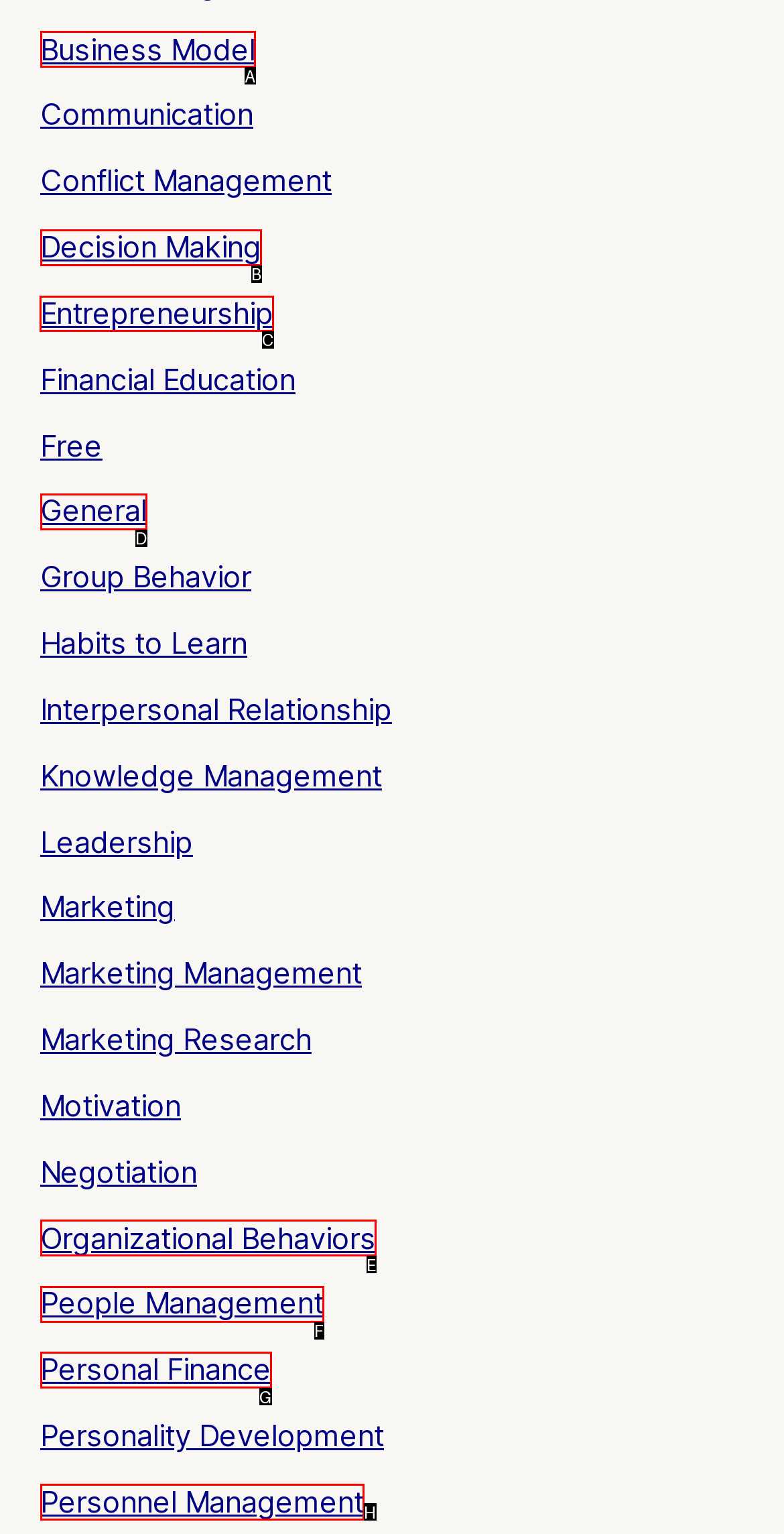Determine the HTML element to be clicked to complete the task: Explore Entrepreneurship. Answer by giving the letter of the selected option.

C